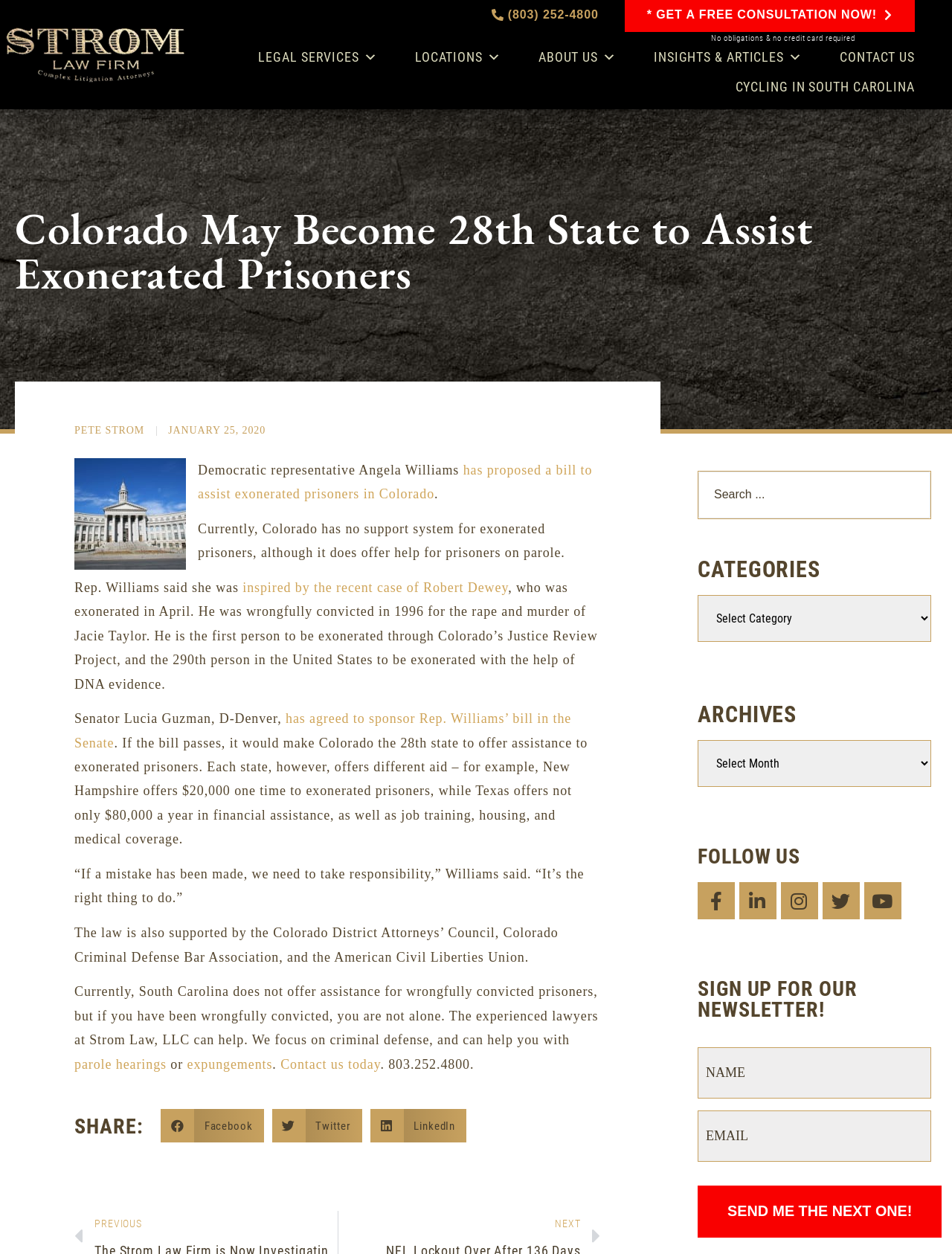What is the purpose of the bill proposed by Rep. Angela Williams?
Based on the image, answer the question with a single word or brief phrase.

To assist exonerated prisoners